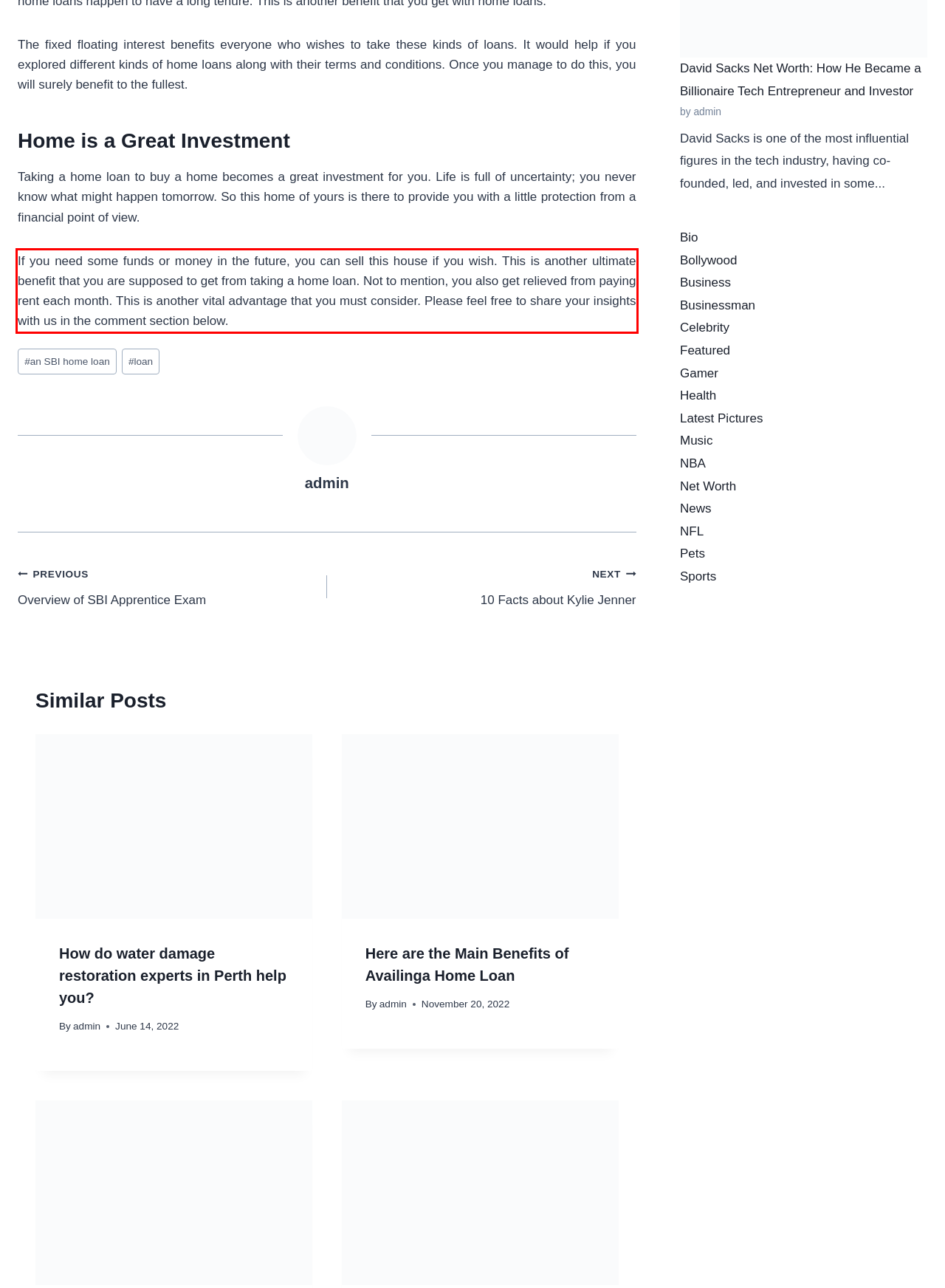Given a webpage screenshot, identify the text inside the red bounding box using OCR and extract it.

If you need some funds or money in the future, you can sell this house if you wish. This is another ultimate benefit that you are supposed to get from taking a home loan. Not to mention, you also get relieved from paying rent each month. This is another vital advantage that you must consider. Please feel free to share your insights with us in the comment section below.